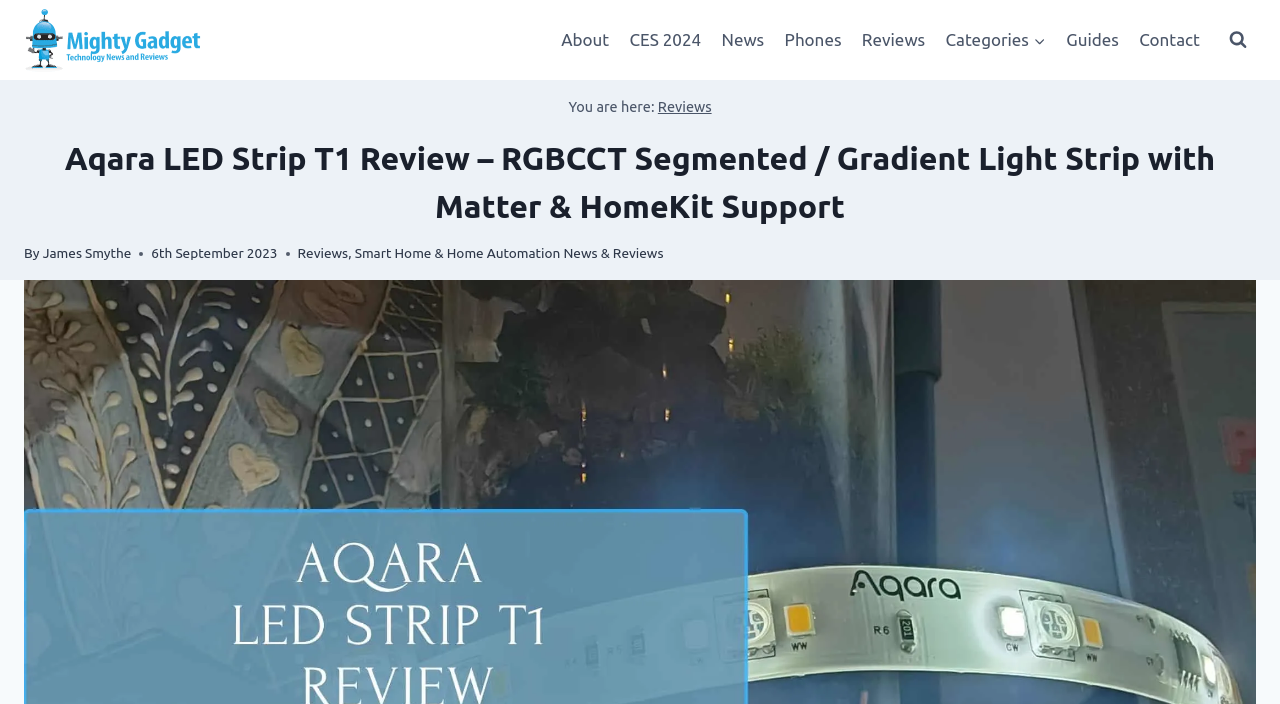Find the bounding box coordinates of the element's region that should be clicked in order to follow the given instruction: "view CES 2024 news". The coordinates should consist of four float numbers between 0 and 1, i.e., [left, top, right, bottom].

[0.484, 0.023, 0.556, 0.091]